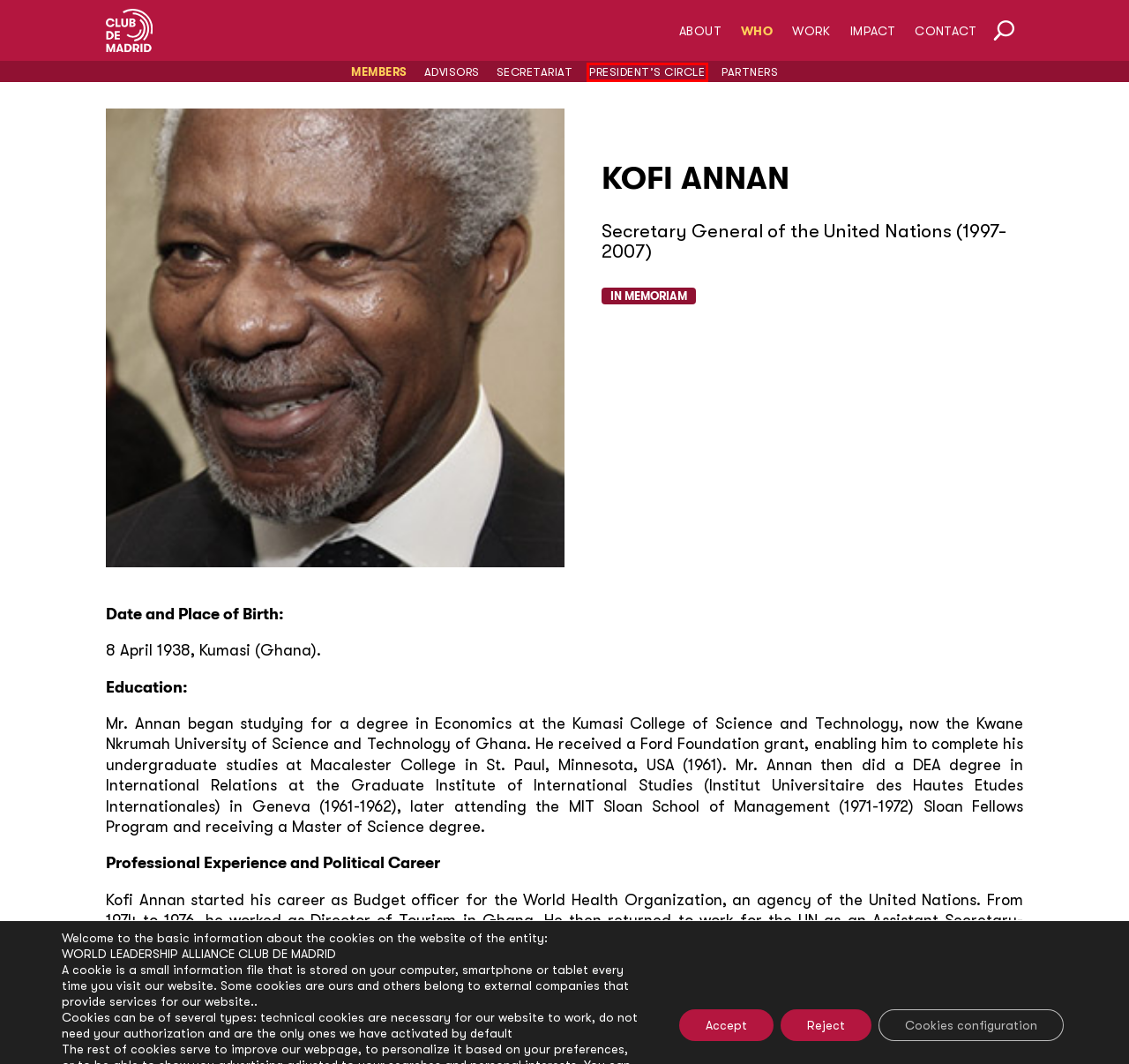You have a screenshot showing a webpage with a red bounding box highlighting an element. Choose the webpage description that best fits the new webpage after clicking the highlighted element. The descriptions are:
A. President's circle | Club de Madrid
B. who we are, full members, leadership, heads of State - Club de Madrid
C. Programmes | Club de Madrid
D. Contact | Club de Madrid
E. What we do, Club de Madrid, partnership, network expert democracy
F. Members | Club de Madrid
G. news | Club de Madrid
H. Secretariat | Club de Madrid

A